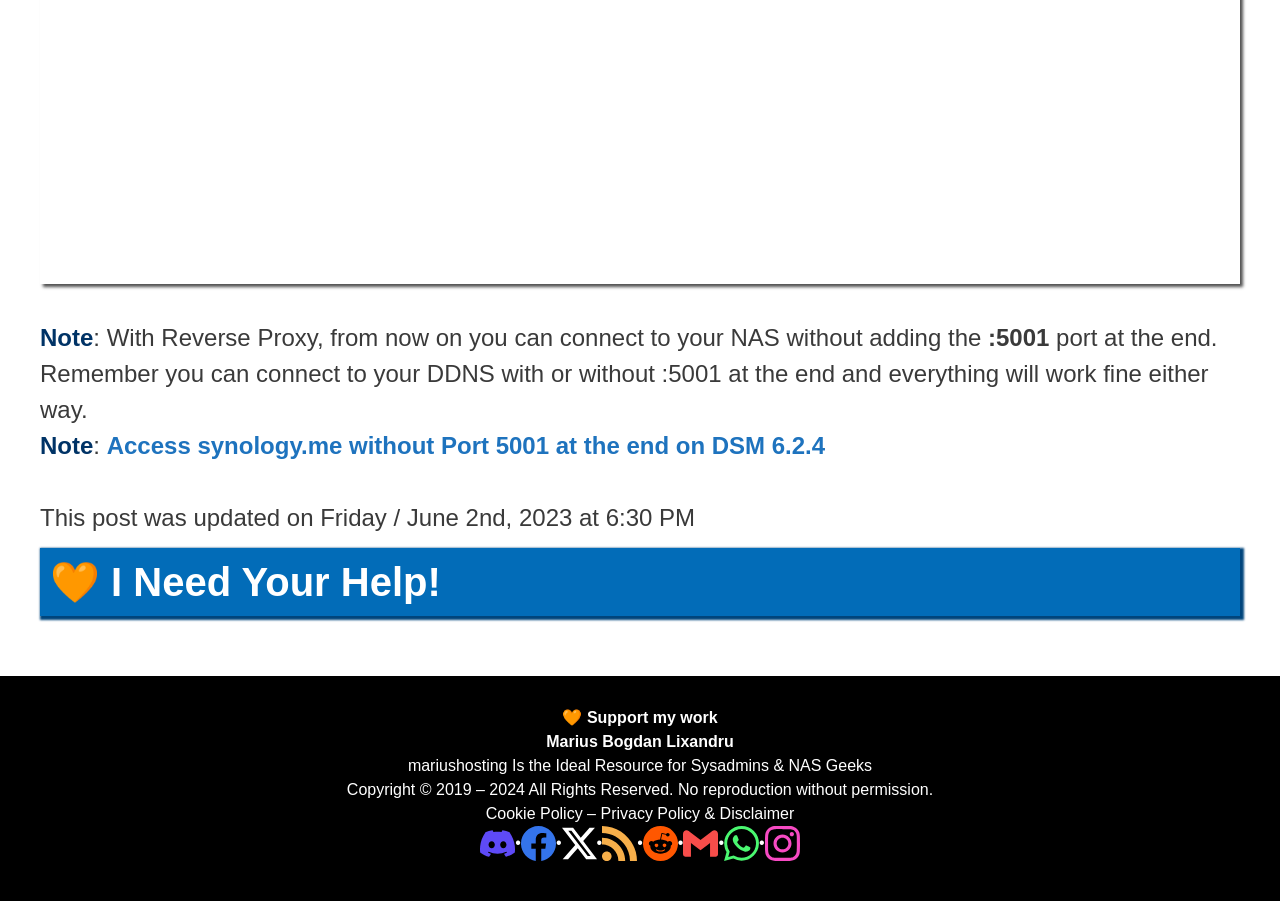Find the bounding box coordinates for the HTML element specified by: "Reddit".

[0.502, 0.925, 0.53, 0.944]